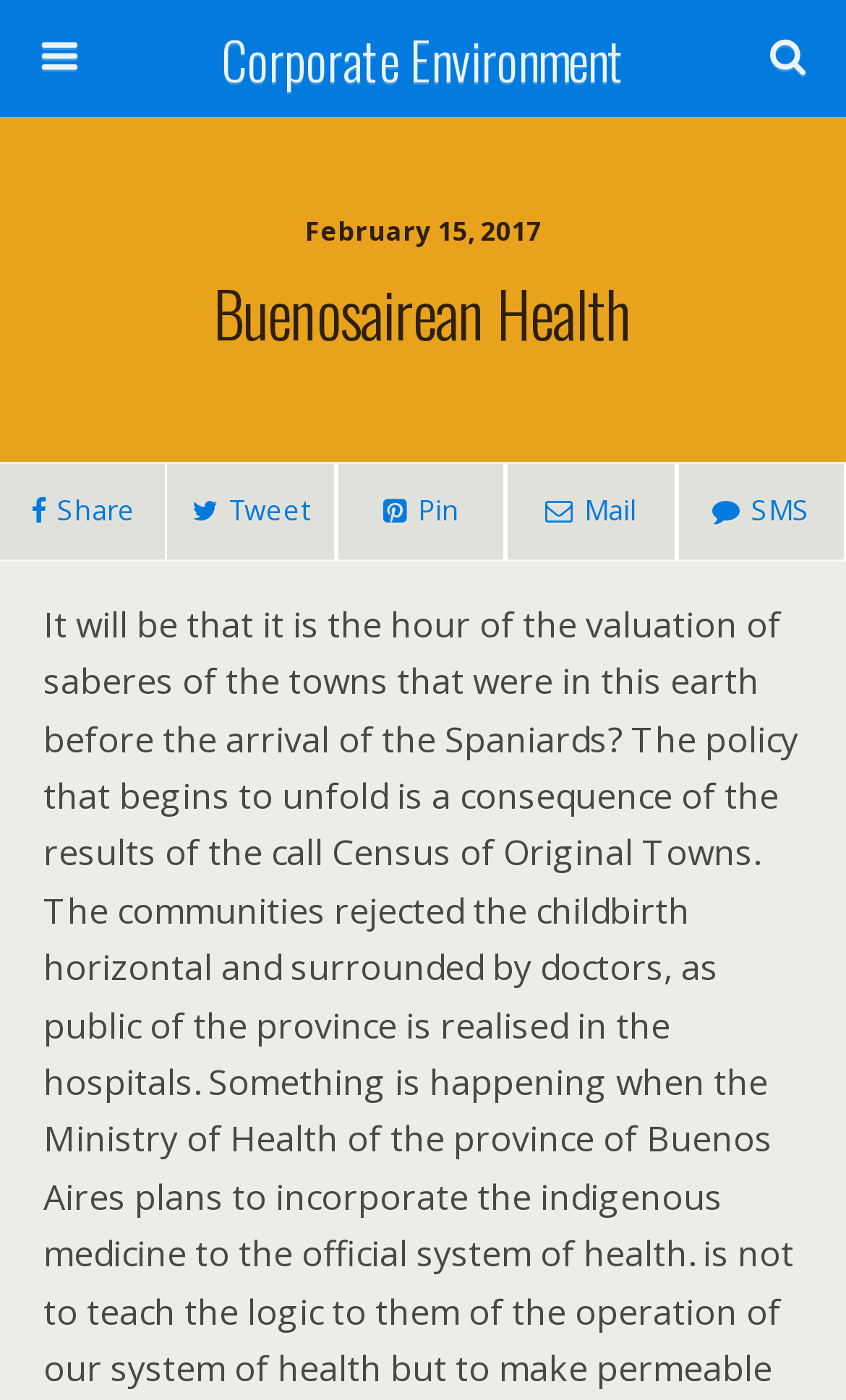How many social media sharing options are available?
We need a detailed and exhaustive answer to the question. Please elaborate.

I counted the number of social media sharing options by looking at the links with icons, which are 'Share', 'Tweet', 'Pin', and 'Mail'. There are four of them.